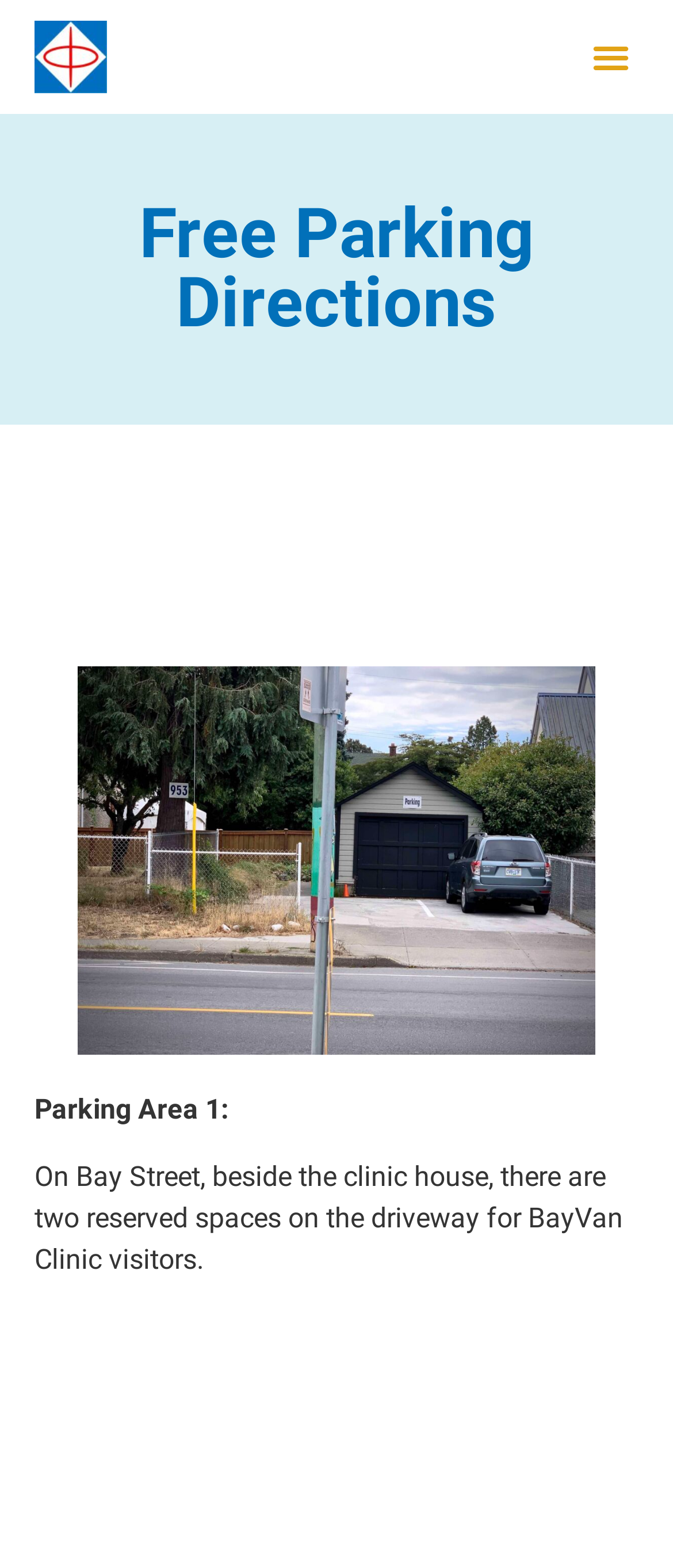What is the purpose of the reserved spaces?
Answer the question with as much detail as possible.

I found this information by reading the static text that says 'On Bay Street, beside the clinic house, there are two reserved spaces on the driveway for BayVan Clinic visitors'.